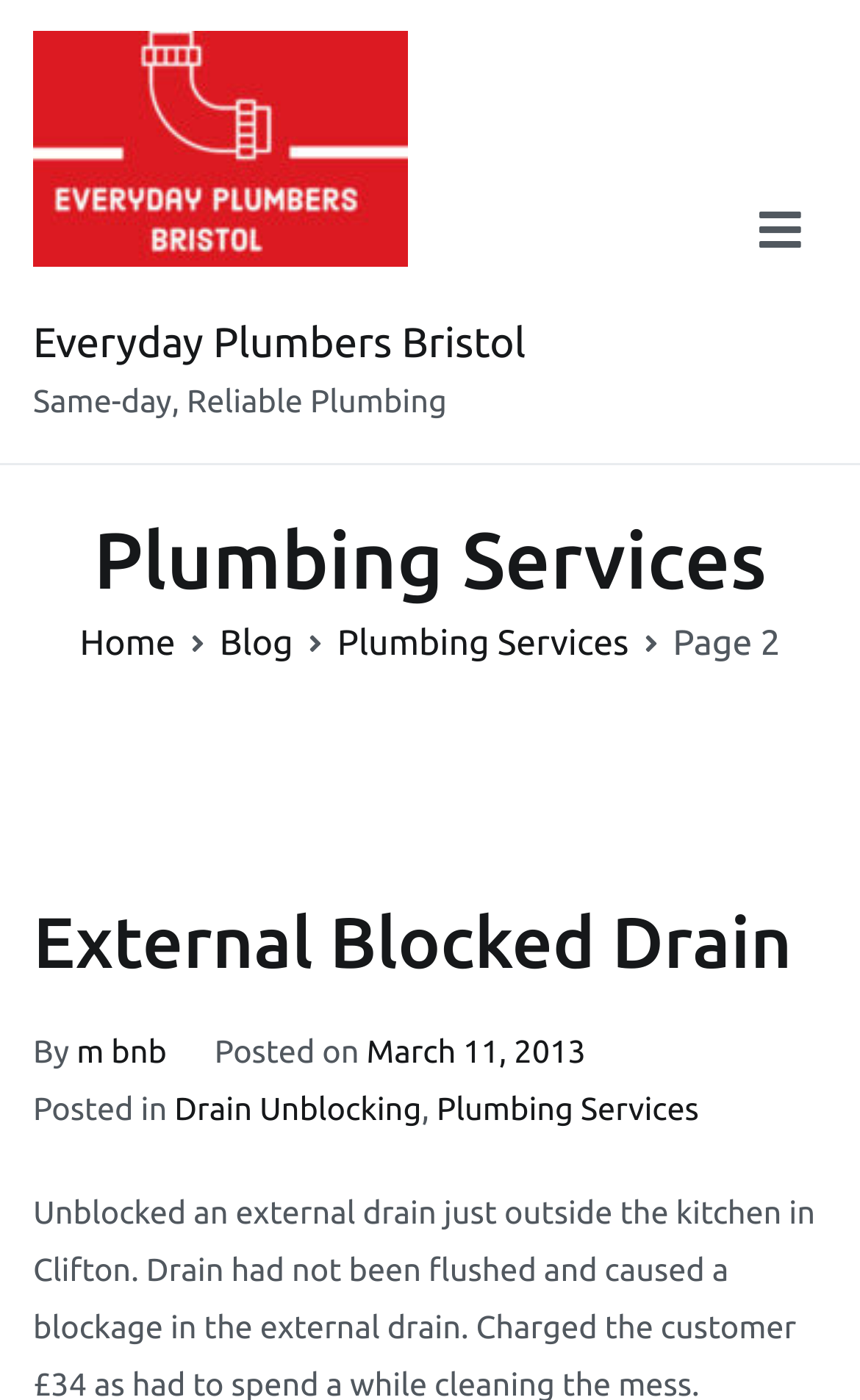What is the name of the plumbing service provider?
Look at the image and construct a detailed response to the question.

I found the answer by looking at the top-left corner of the webpage, where the company name 'Everyday Plumbers Bristol' is displayed as a link.